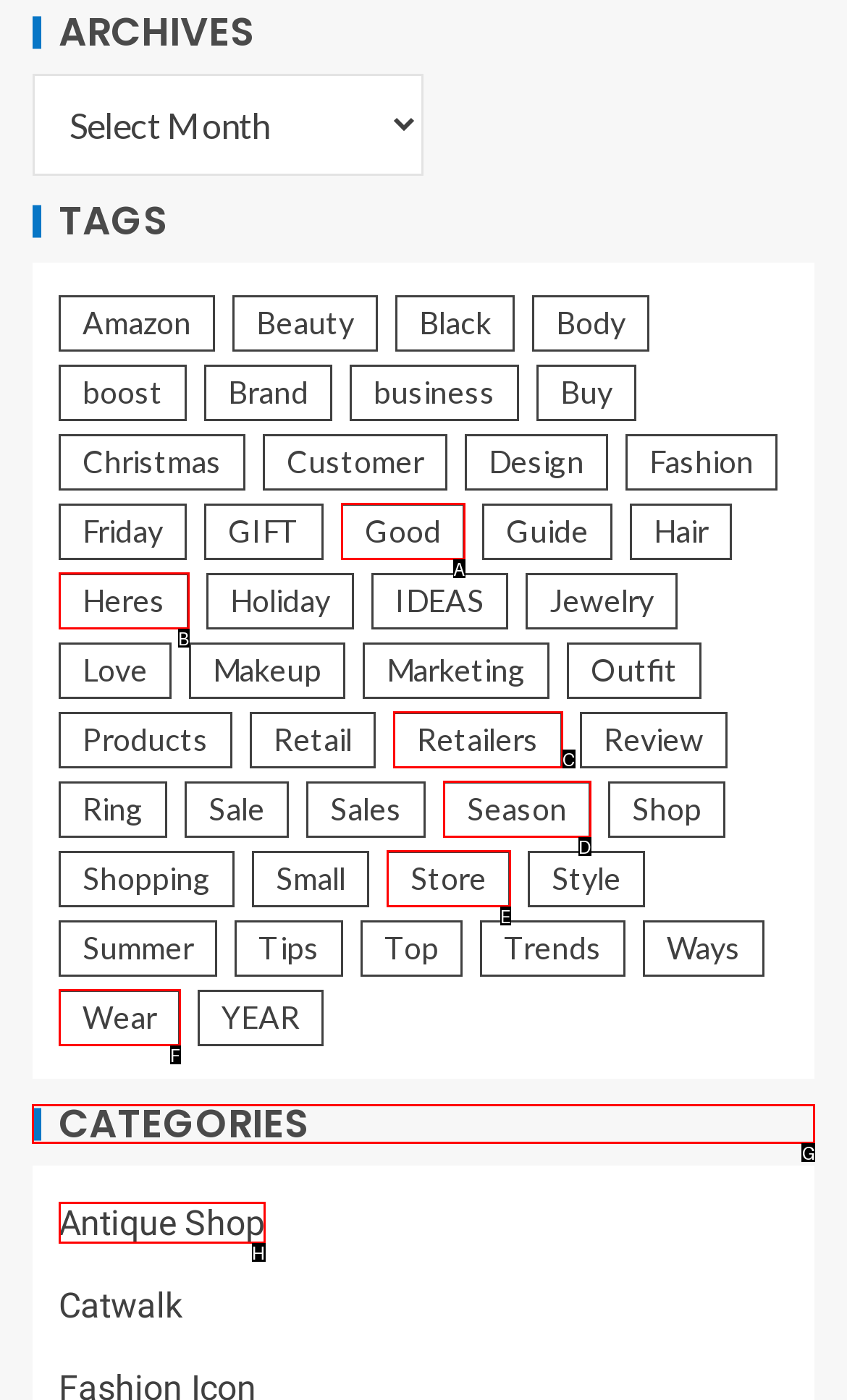Given the task: Browse the 'CATEGORIES' section, point out the letter of the appropriate UI element from the marked options in the screenshot.

G